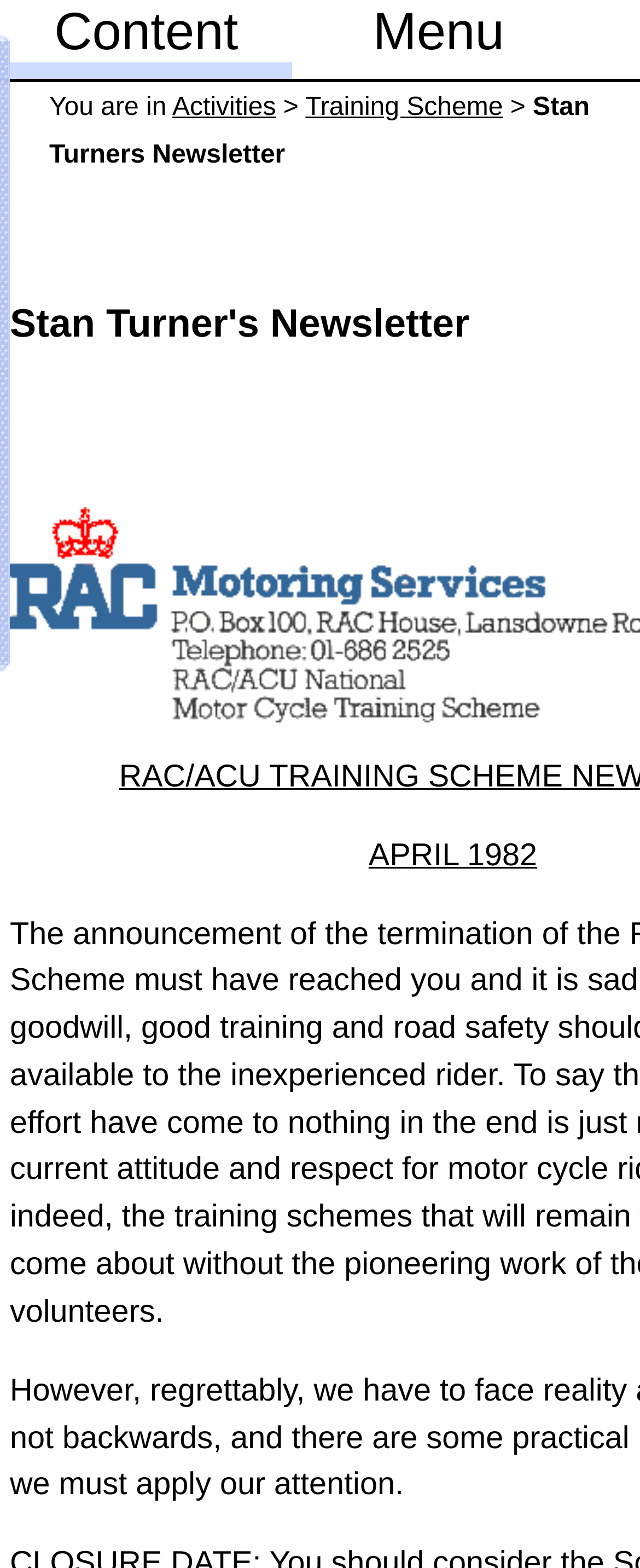What is the month and year of the newsletter?
Please use the image to provide an in-depth answer to the question.

I found the answer by looking at the static text element that says 'APRIL 1982' which is located below the newsletter title.